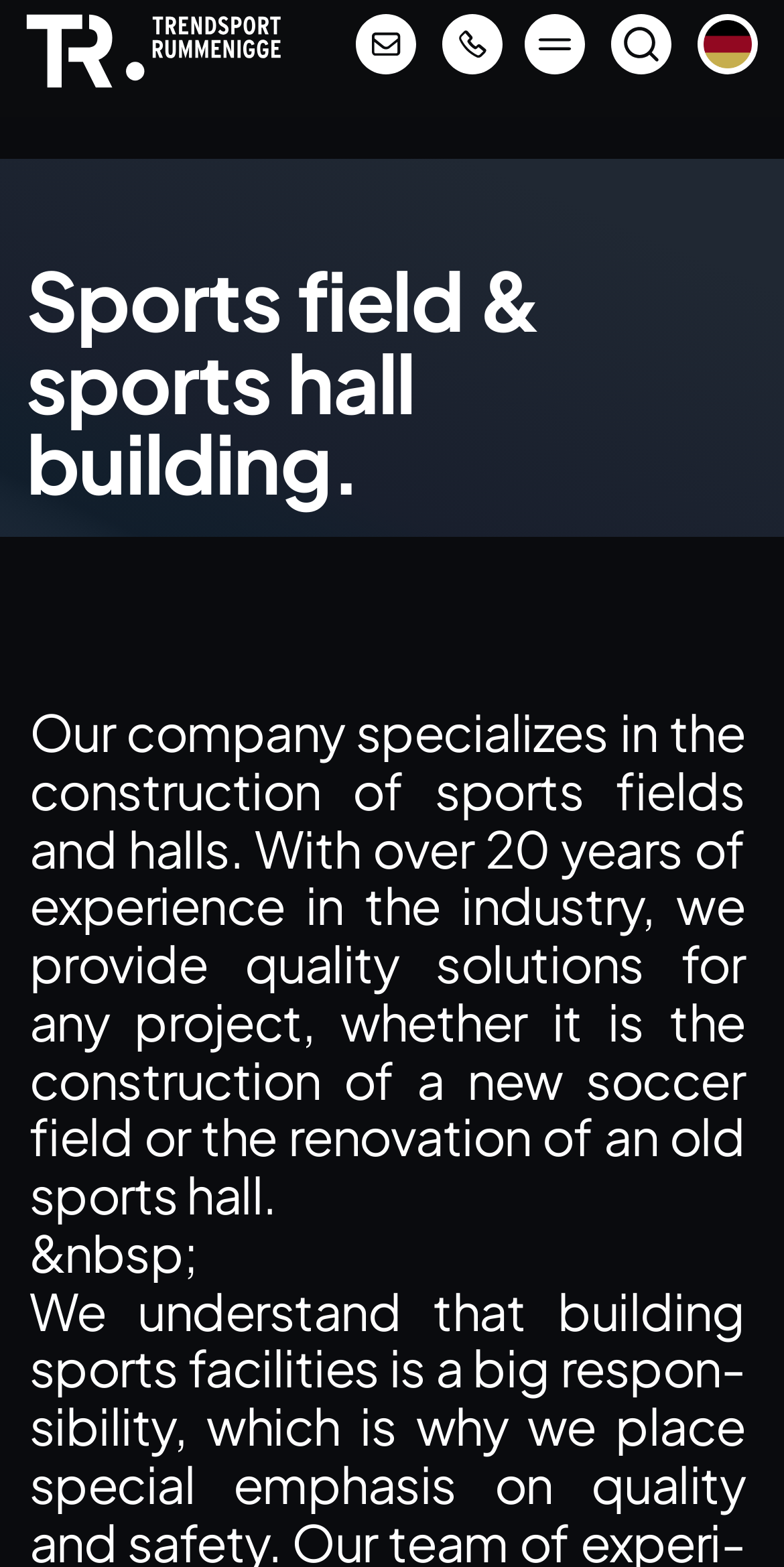How many images are on the webpage?
Answer with a single word or phrase by referring to the visual content.

13